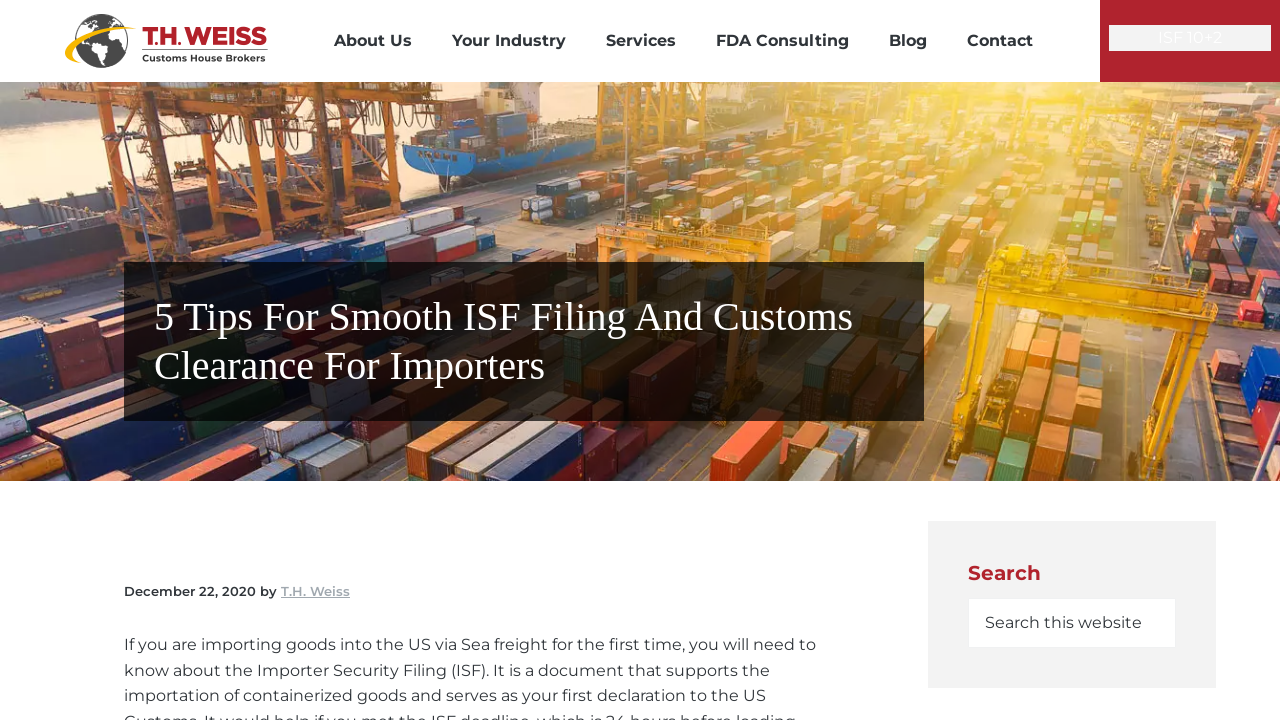Could you provide the bounding box coordinates for the portion of the screen to click to complete this instruction: "search this website"?

[0.756, 0.83, 0.919, 0.9]